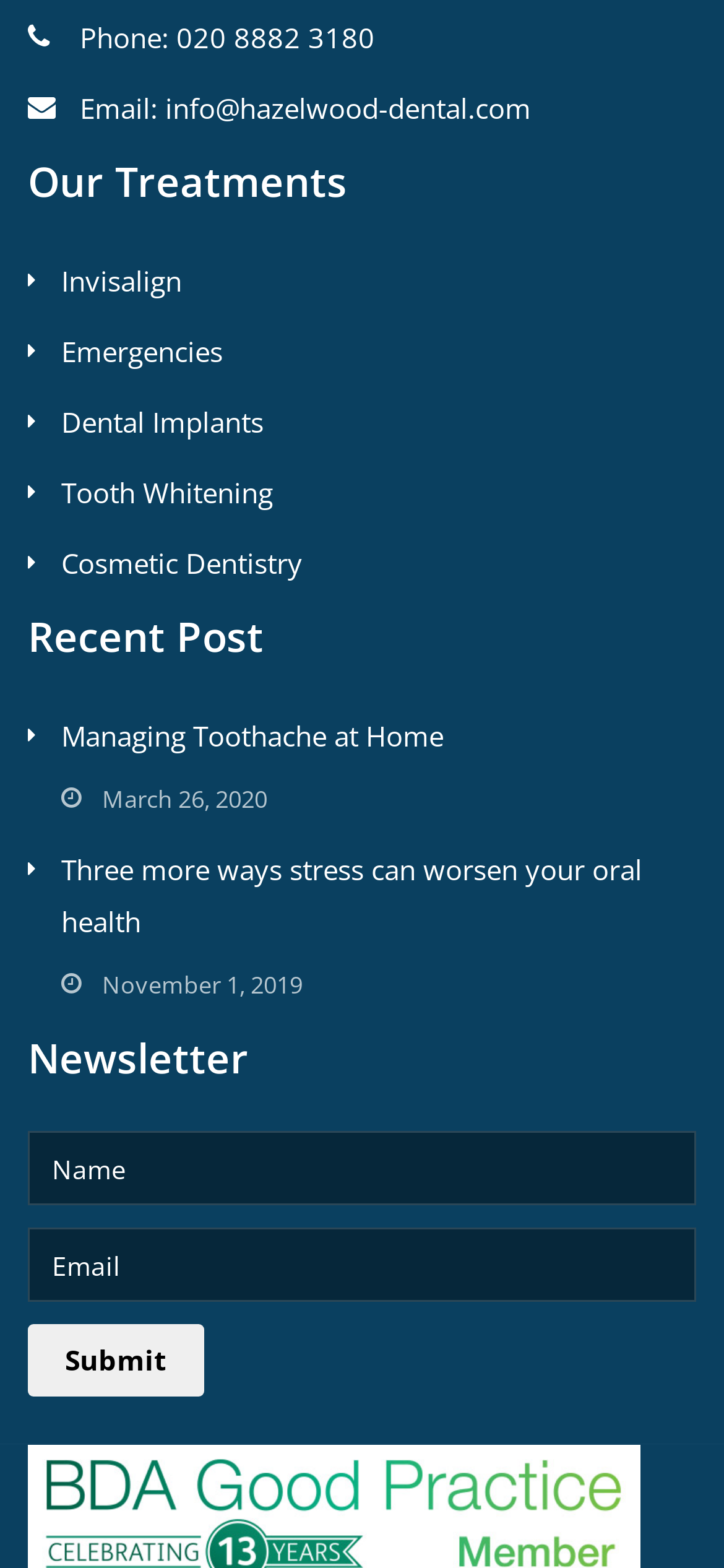Pinpoint the bounding box coordinates of the clickable area necessary to execute the following instruction: "Click on Invisalign". The coordinates should be given as four float numbers between 0 and 1, namely [left, top, right, bottom].

[0.085, 0.167, 0.251, 0.191]